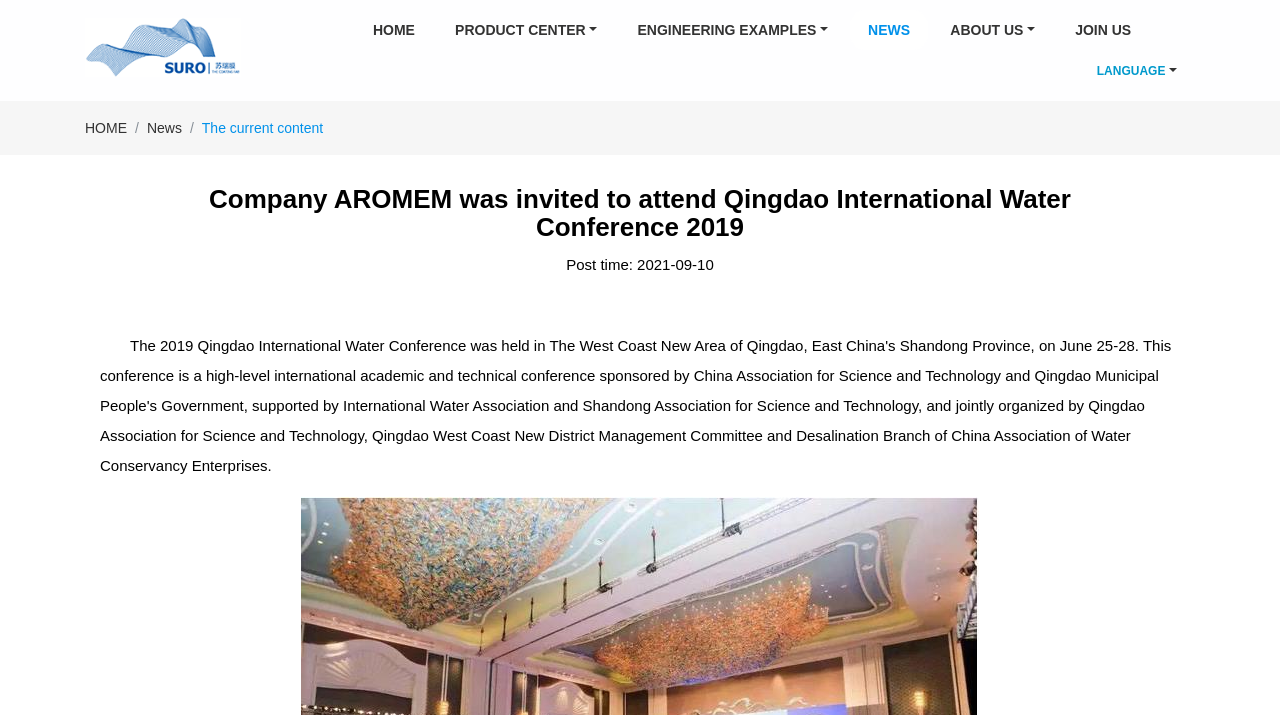Offer an extensive depiction of the webpage and its key elements.

The webpage is about AROMEM PTE. LTD. (SURO). At the top left, there is a logo, which is an image linked to another webpage. Next to the logo, there is a navigation menu with links to 'HOME', 'PRODUCT CENTER', 'ENGINEERING EXAMPLES', 'NEWS', 'ABOUT US', and 'JOIN US'. These links are positioned horizontally, with 'HOME' on the left and 'JOIN US' on the right.

Below the navigation menu, there is a breadcrumb navigation section, which shows the current page's location in the website's hierarchy. It consists of links to 'HOME' and 'News', followed by a static text indicating the current content.

The main content of the webpage is an article with a heading that reads "Company AROMEM was invited to attend Qingdao International Water Conference 2019". The article is positioned below the breadcrumb navigation section and takes up most of the webpage's width. Below the heading, there is a static text indicating the post time, which is "2021-09-10".

At the top right, there is a language selection button, which allows users to switch between different languages.